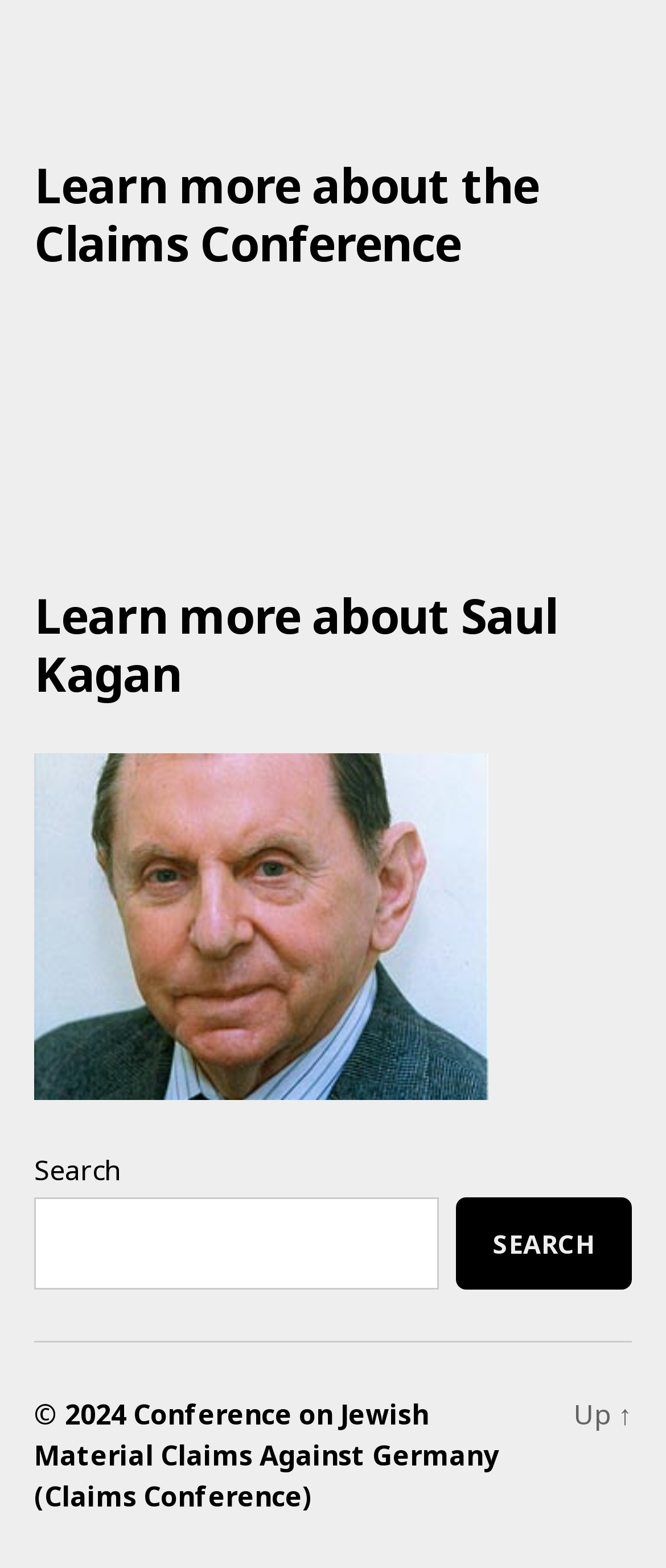What is the function of the 'Up' link?
Look at the image and respond with a one-word or short-phrase answer.

To go up